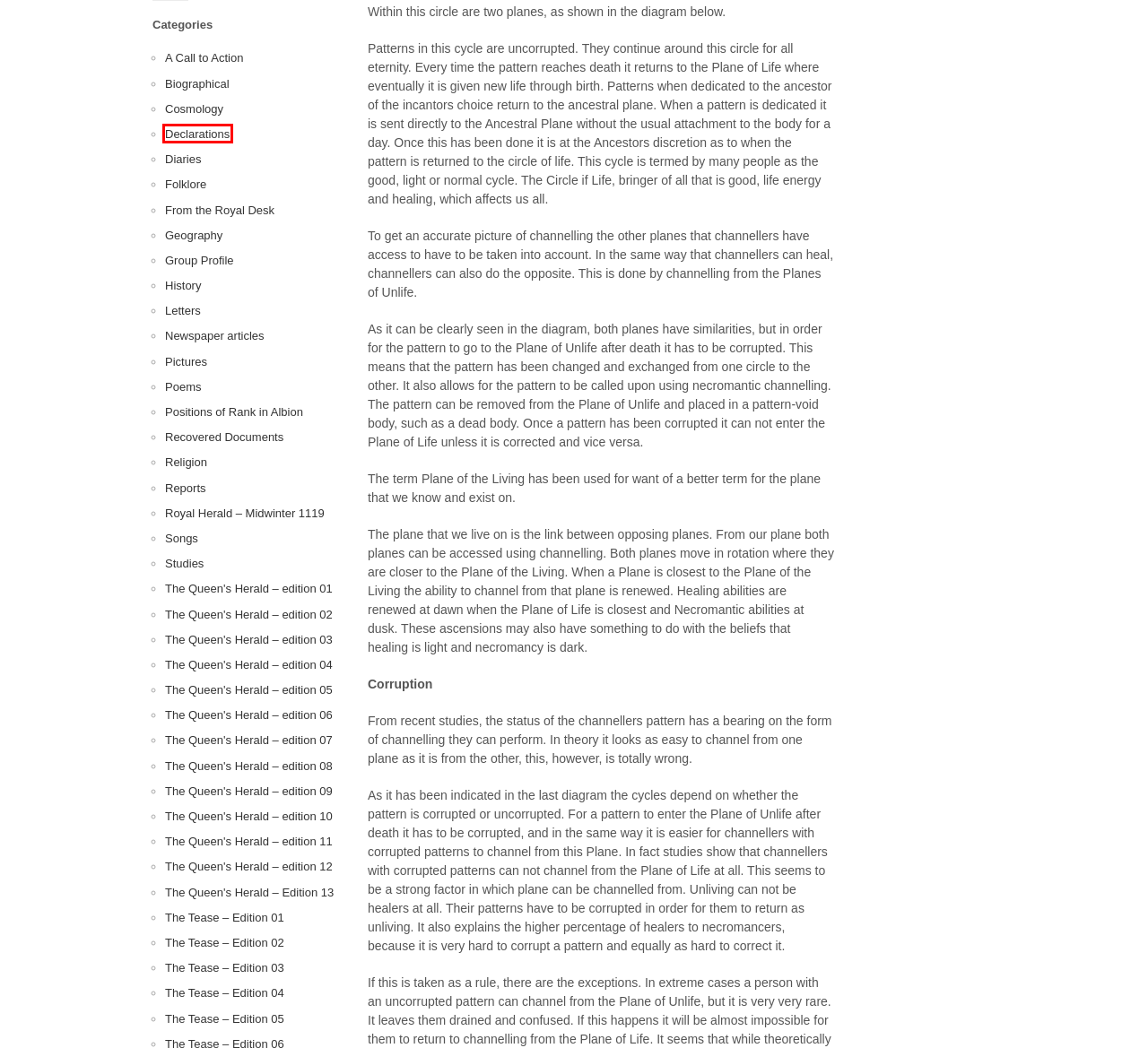Observe the screenshot of a webpage with a red bounding box highlighting an element. Choose the webpage description that accurately reflects the new page after the element within the bounding box is clicked. Here are the candidates:
A. Declarations | Brighthelm Stane Library
B. The Queen’s Herald – edition 11 | Brighthelm Stane Library
C. The Queen’s Herald – edition 03 | Brighthelm Stane Library
D. The Queen’s Herald – edition 02 | Brighthelm Stane Library
E. The Queen’s Herald – edition 06 | Brighthelm Stane Library
F. The Queen’s Herald – edition 05 | Brighthelm Stane Library
G. The Queen’s Herald – edition 01 | Brighthelm Stane Library
H. The Queen’s Herald – edition 12 | Brighthelm Stane Library

A